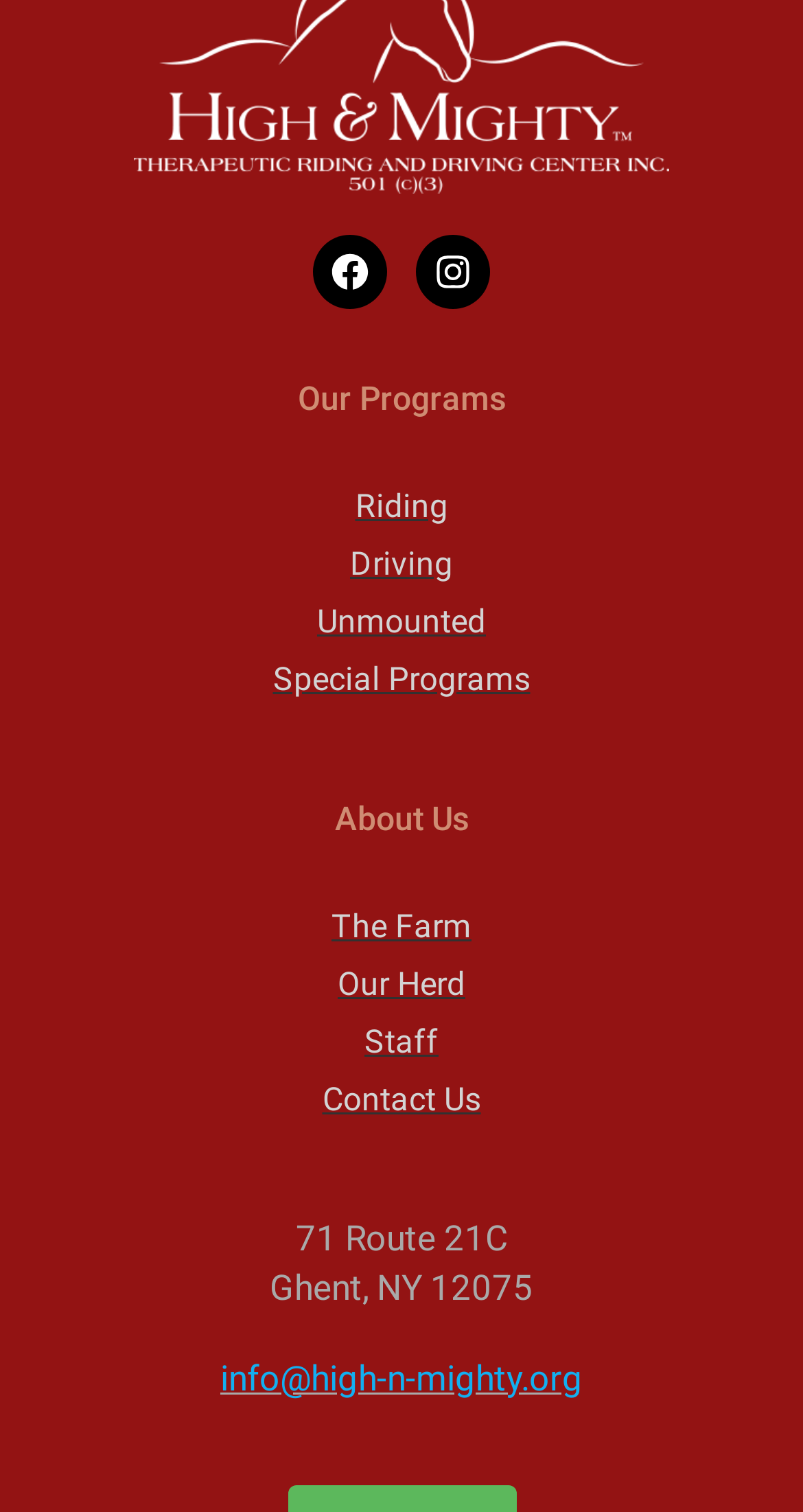Can you determine the bounding box coordinates of the area that needs to be clicked to fulfill the following instruction: "Go to Contact Us page"?

None